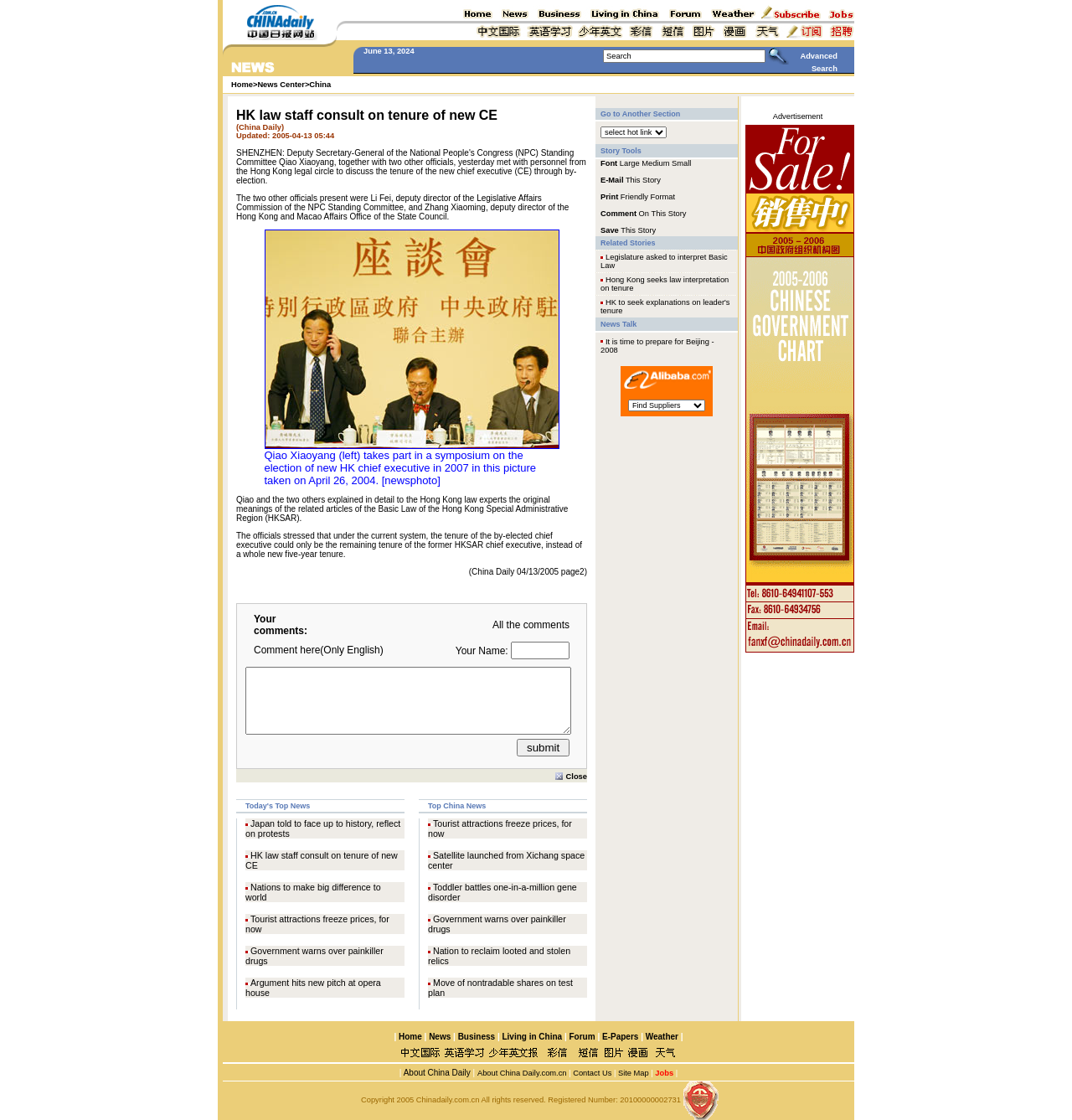Provide a one-word or one-phrase answer to the question:
What is the topic of the news article?

HK law staff consult on tenure of new CE